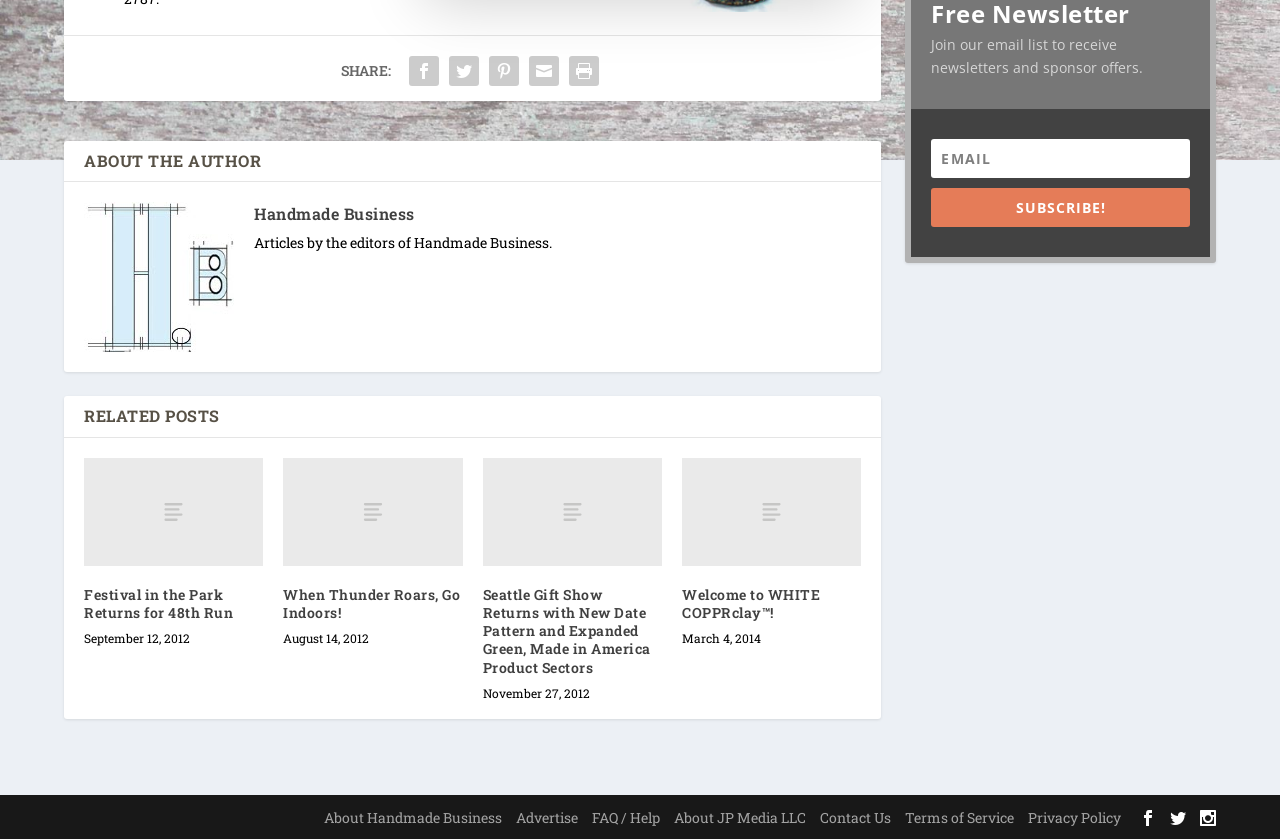Pinpoint the bounding box coordinates of the area that should be clicked to complete the following instruction: "View the Festival in the Park Returns for 48th Run article". The coordinates must be given as four float numbers between 0 and 1, i.e., [left, top, right, bottom].

[0.066, 0.546, 0.206, 0.674]